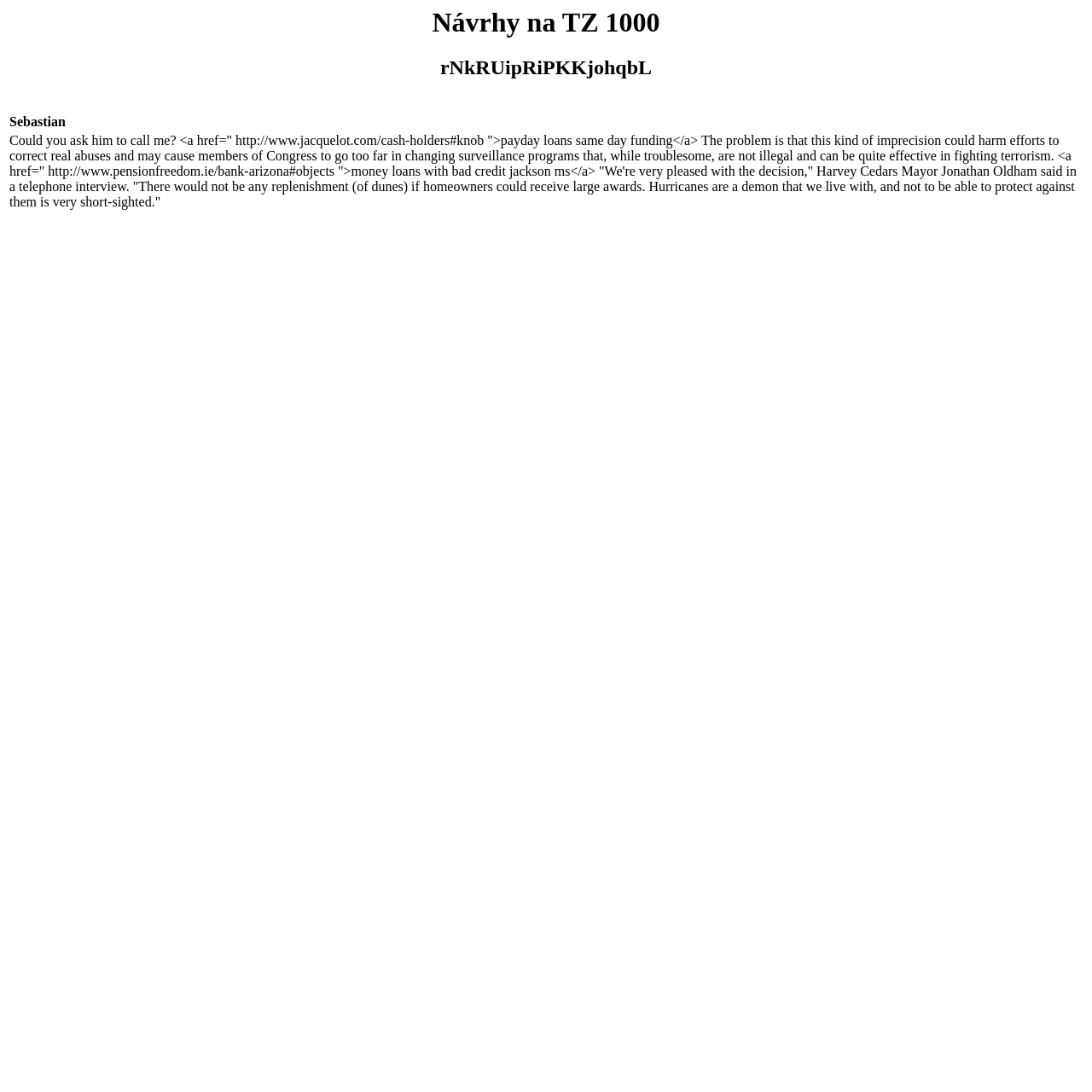What is the purpose of the table on the webpage?
Using the information from the image, give a concise answer in one word or a short phrase.

Comparing design proposals